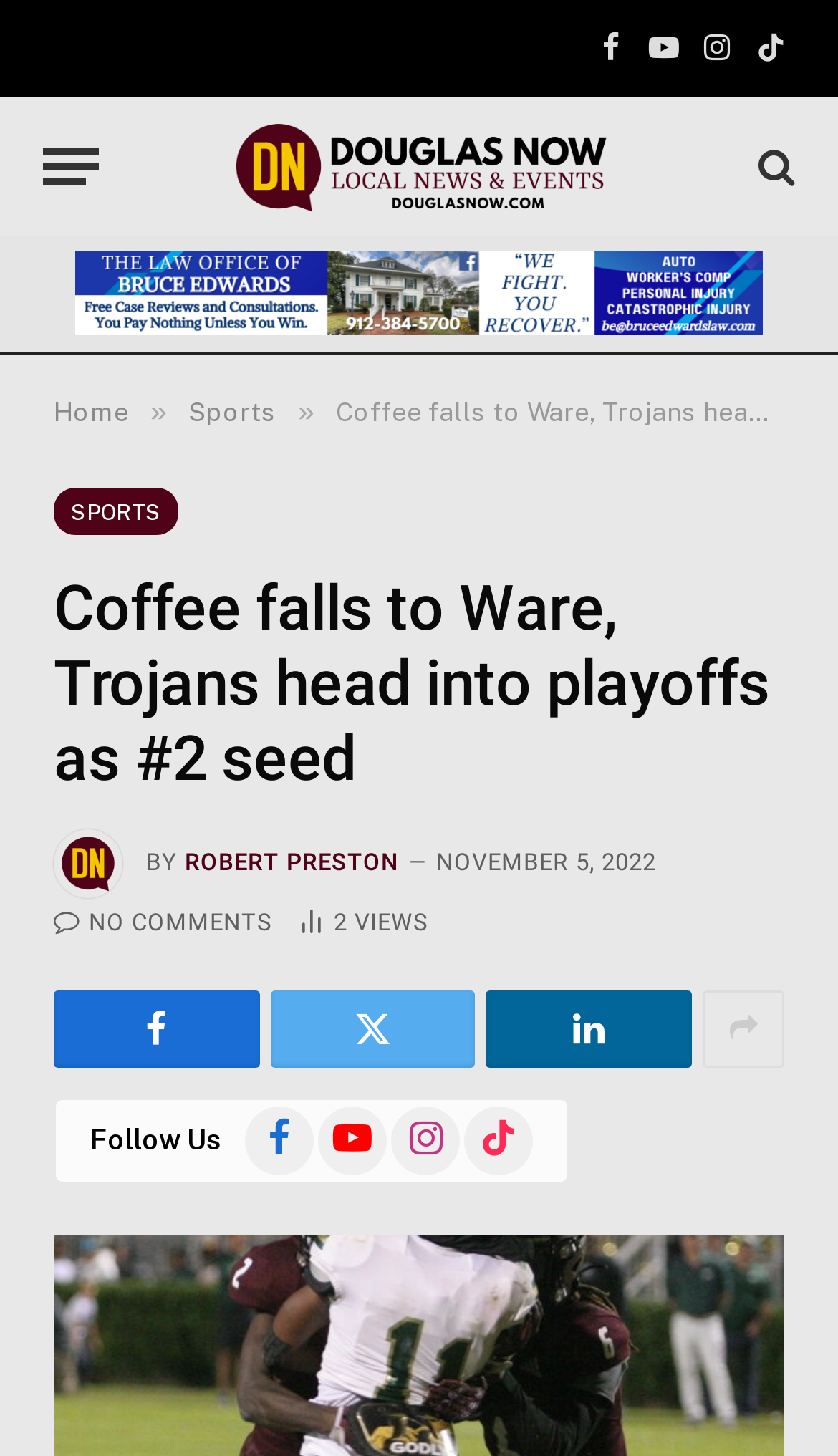Can you extract the primary headline text from the webpage?

Coffee falls to Ware, Trojans head into playoffs as #2 seed